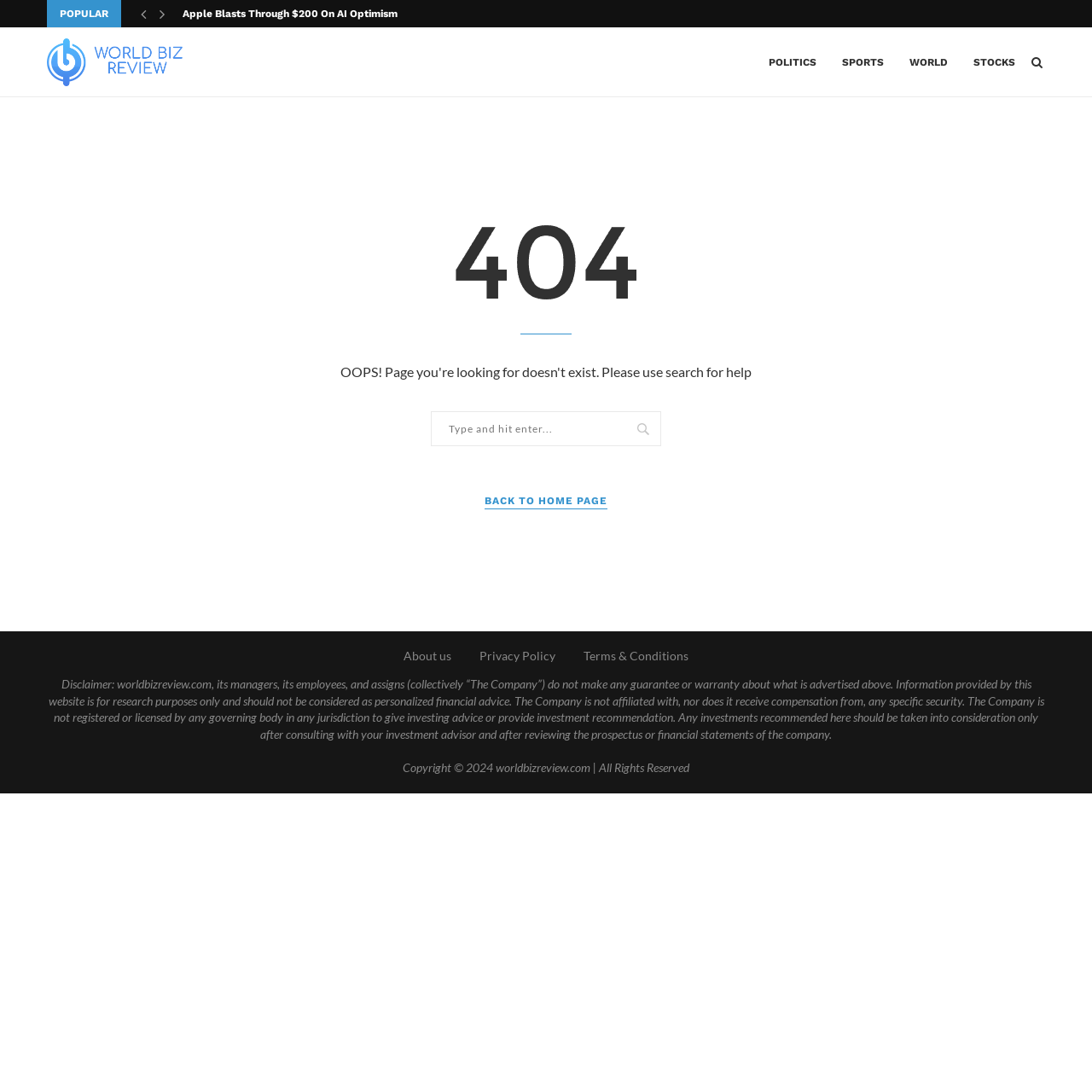What is the image on the webpage?
Provide a concise answer using a single word or phrase based on the image.

404